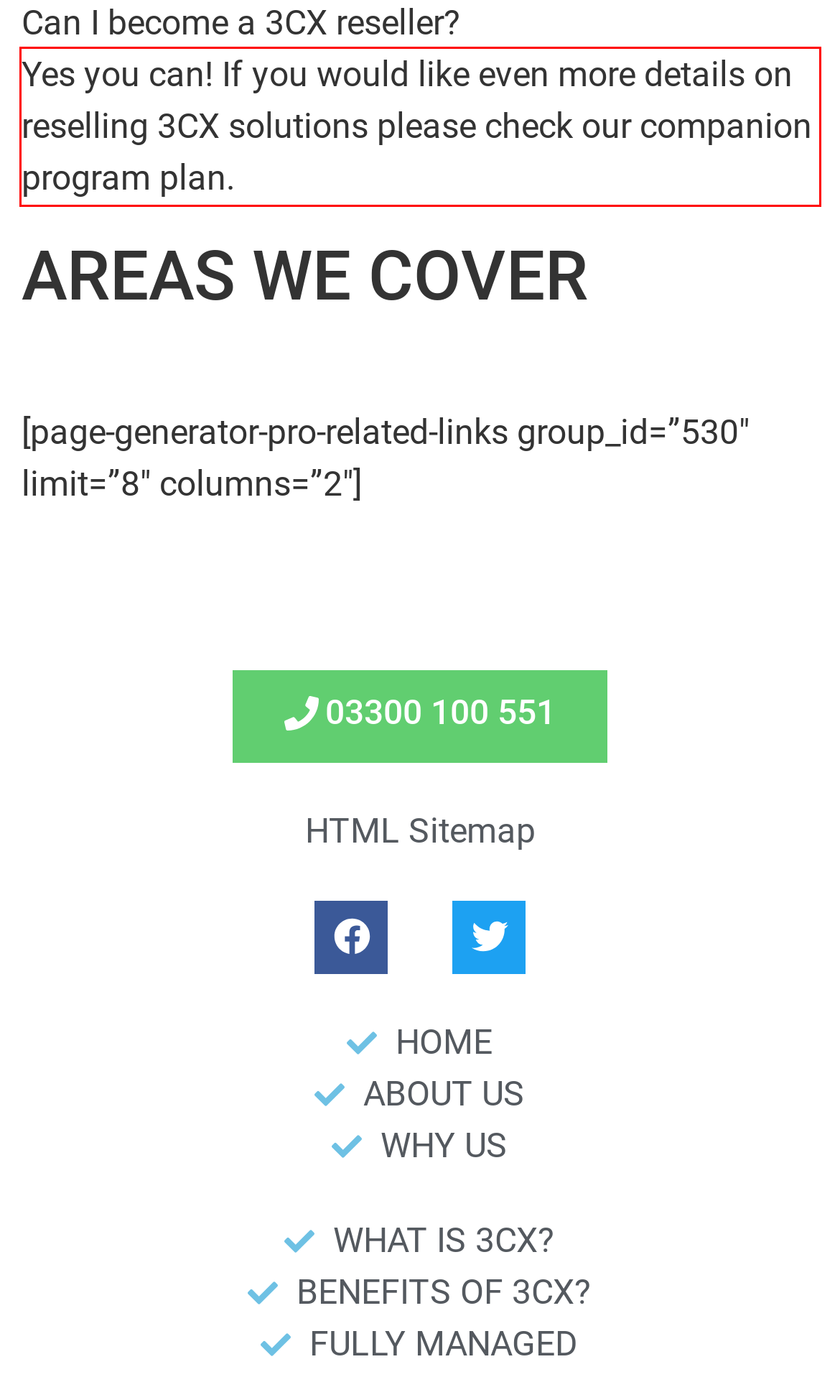Identify and extract the text within the red rectangle in the screenshot of the webpage.

Yes you can! If you would like even more details on reselling 3CX solutions please check our companion program plan.